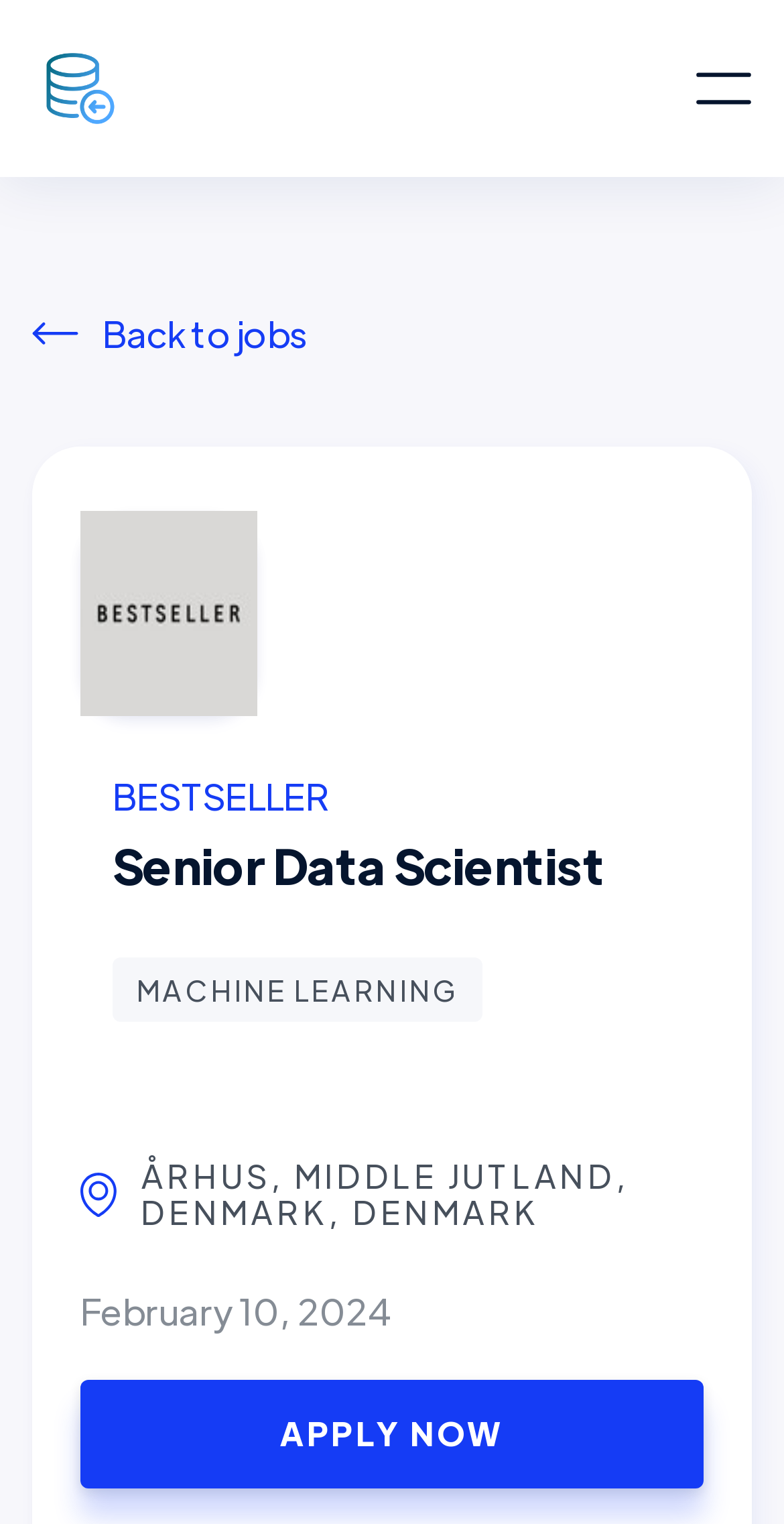Create an in-depth description of the webpage, covering main sections.

The webpage appears to be a job posting for a Senior Data Scientist position at BESTSELLER TECH, a department of a leading fashion company. At the top left of the page, there is a link to the "home" page, and next to it, a button labeled "menu" with an associated image. 

Below the menu button, there is a link to "Back to jobs" on the top left. On the top right, there is an image related to the Senior Data Scientist position. 

The company name "BESTSELLER" is displayed prominently in the middle of the page, followed by the job title "Senior Data Scientist" in a larger font. 

Underneath the job title, there is a mention of "MACHINE LEARNING", indicating that this skill is relevant to the position. The job location, "ÅRHUS, MIDDLE JUTLAND, DENMARK", is listed below. 

The posting date, "February 10, 2024", is displayed near the bottom of the page, and an "APPLY NOW" link is prominently placed at the bottom right, encouraging users to take action.